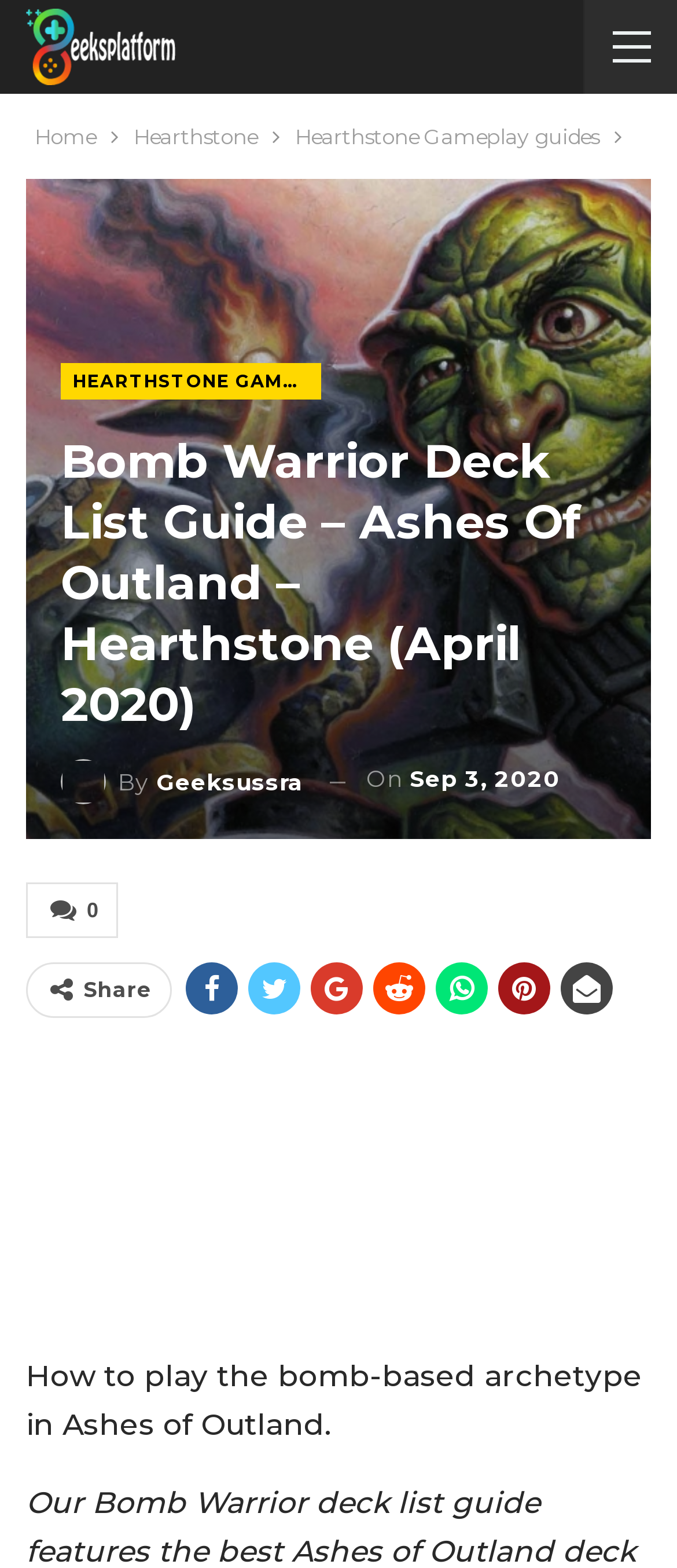What is the name of the Hearthstone deck guide?
Using the image as a reference, give an elaborate response to the question.

By analyzing the webpage structure, I found the heading 'Bomb Warrior Deck List Guide – Ashes Of Outland – Hearthstone (April 2020)' which indicates that the webpage is about a Hearthstone deck guide, and the name of the guide is 'Bomb Warrior'.